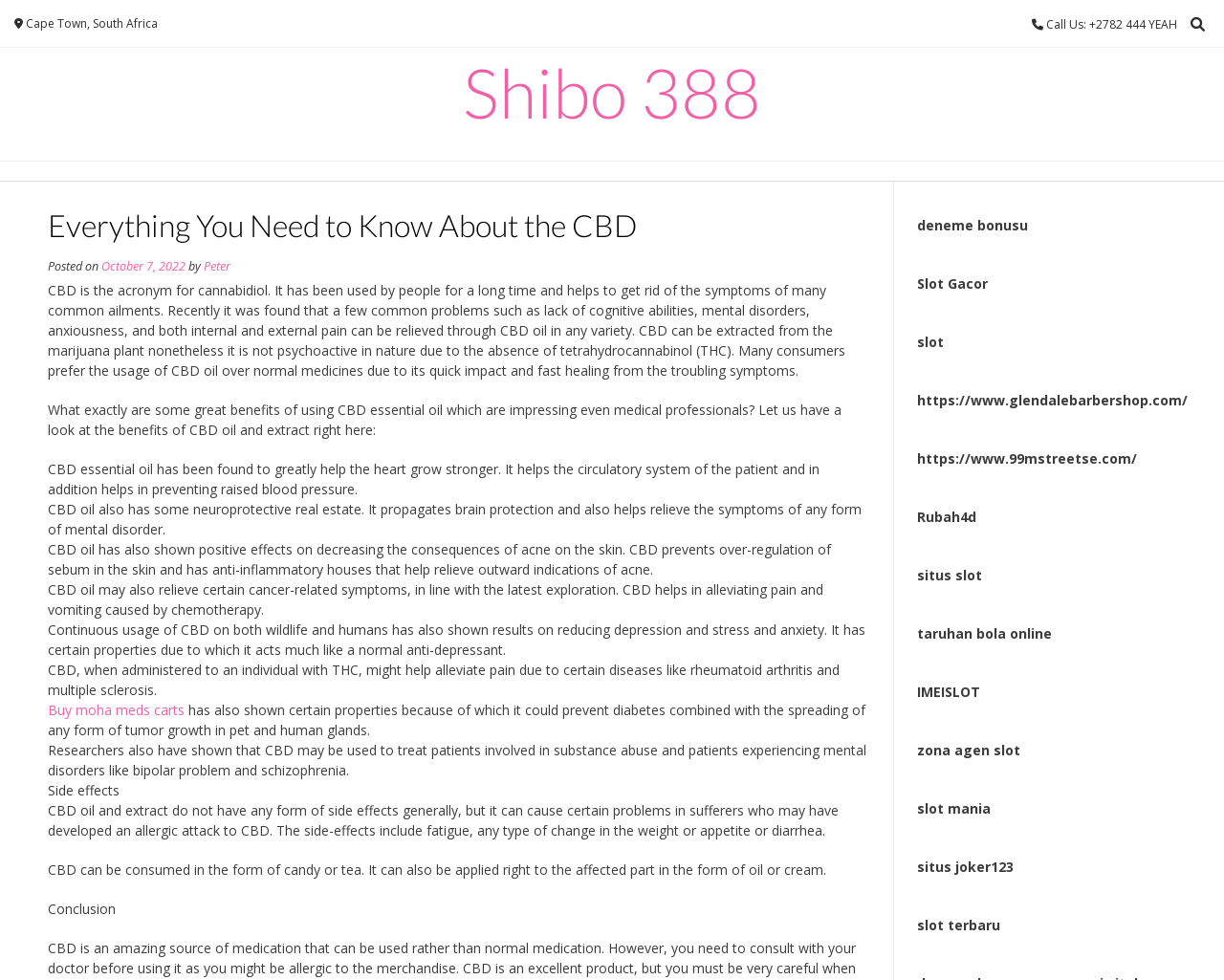Using the provided element description, identify the bounding box coordinates as (top-left x, top-left y, bottom-right x, bottom-right y). Ensure all values are between 0 and 1. Description: Shibo 388

[0.378, 0.059, 0.622, 0.129]